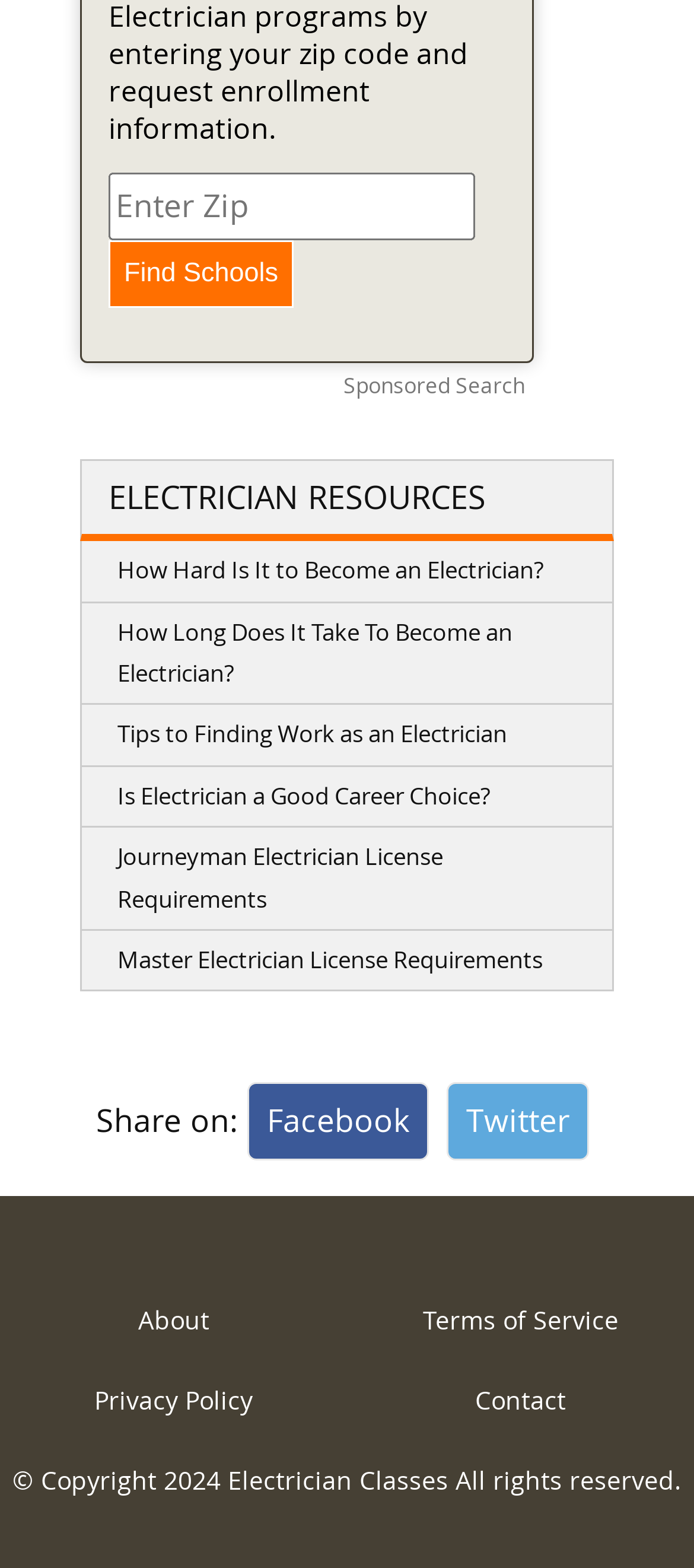Determine the bounding box coordinates for the area that should be clicked to carry out the following instruction: "Learn about electrician classes".

[0.328, 0.933, 0.646, 0.955]